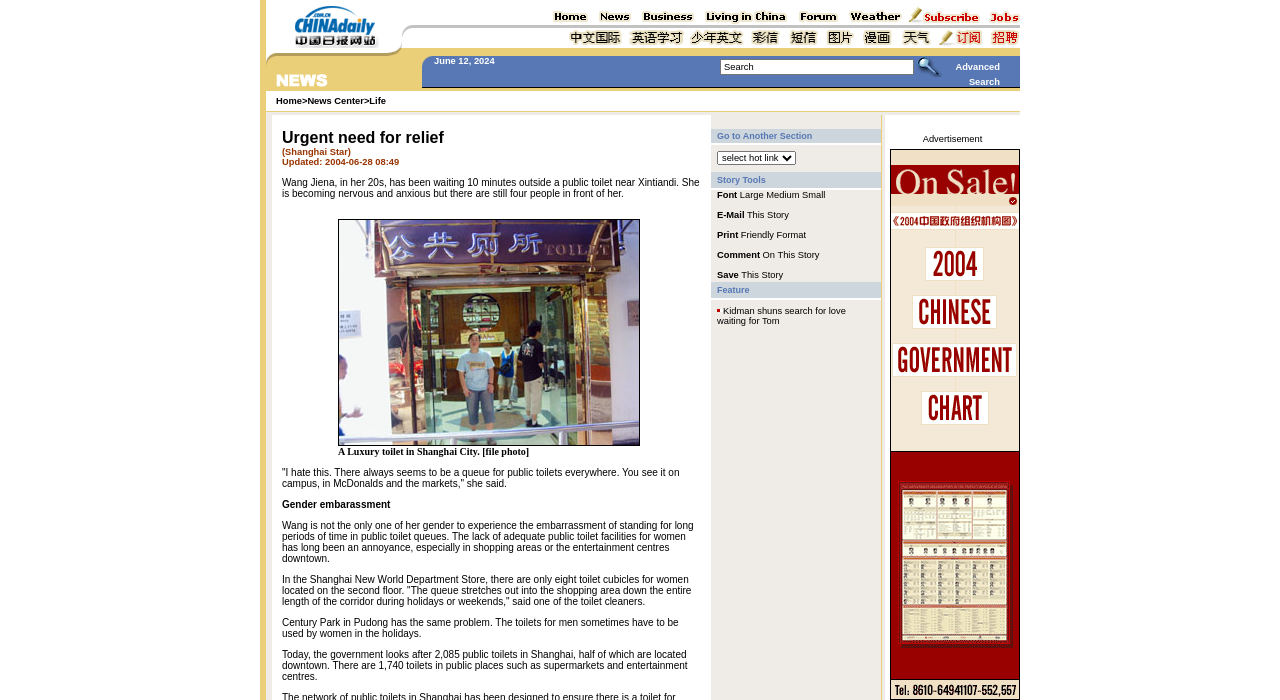Determine the bounding box coordinates for the region that must be clicked to execute the following instruction: "View the image of a luxury toilet".

[0.264, 0.299, 0.504, 0.667]